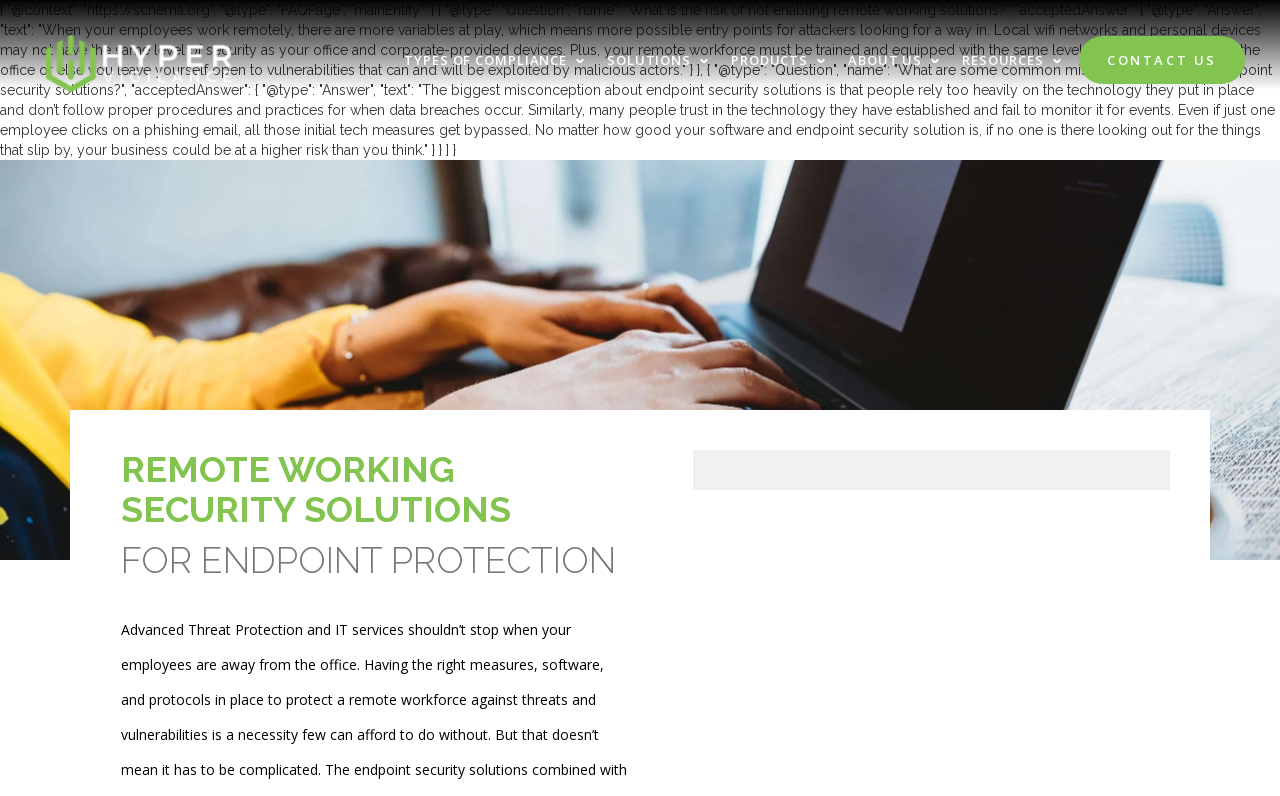What is the purpose of endpoint protection?
Use the screenshot to answer the question with a single word or phrase.

FOR ENDPOINT PROTECTION